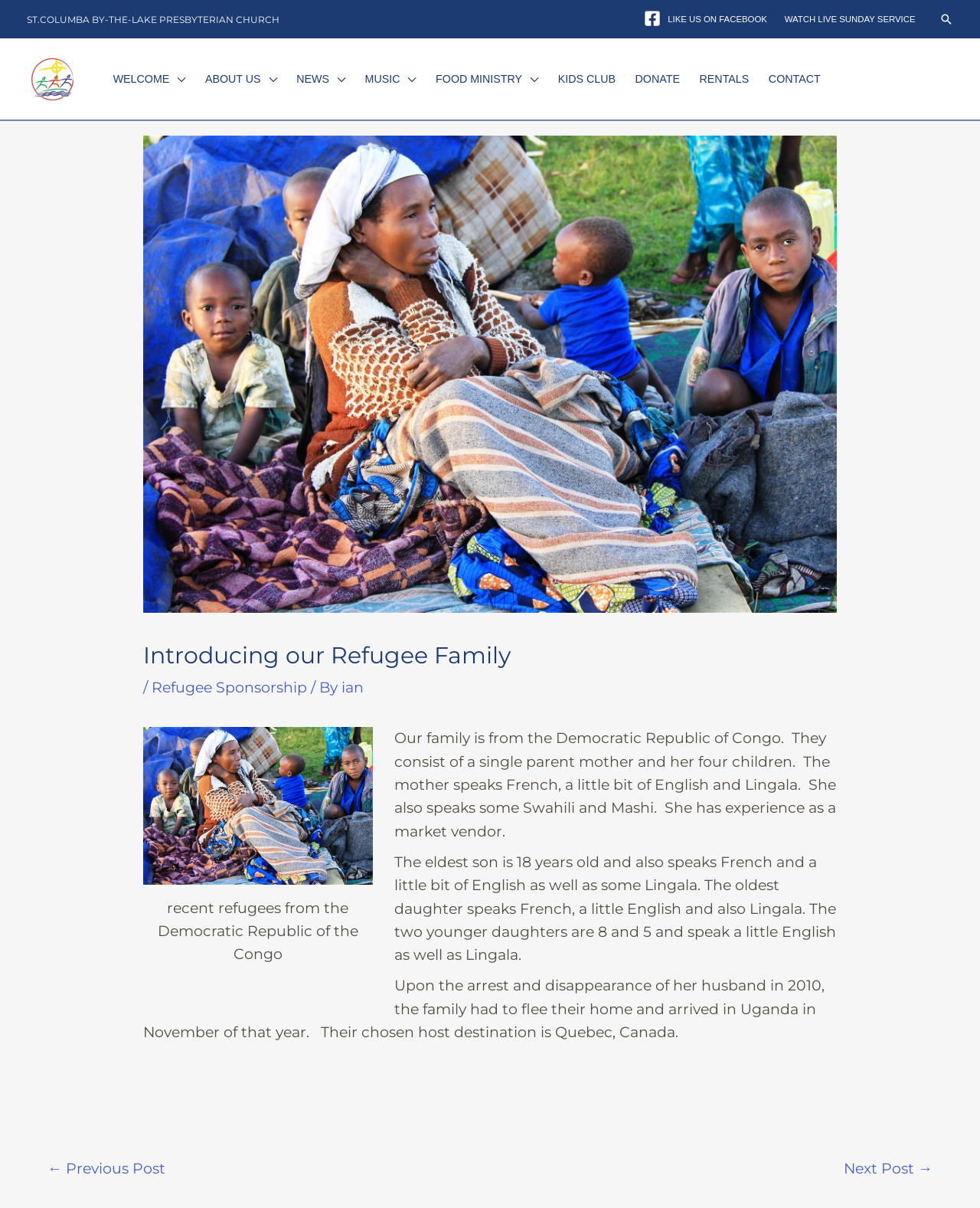Determine the bounding box coordinates of the clickable element to complete this instruction: "Watch Live Sunday Service". Provide the coordinates in the format of four float numbers between 0 and 1, [left, top, right, bottom].

[0.792, 0.0, 0.943, 0.032]